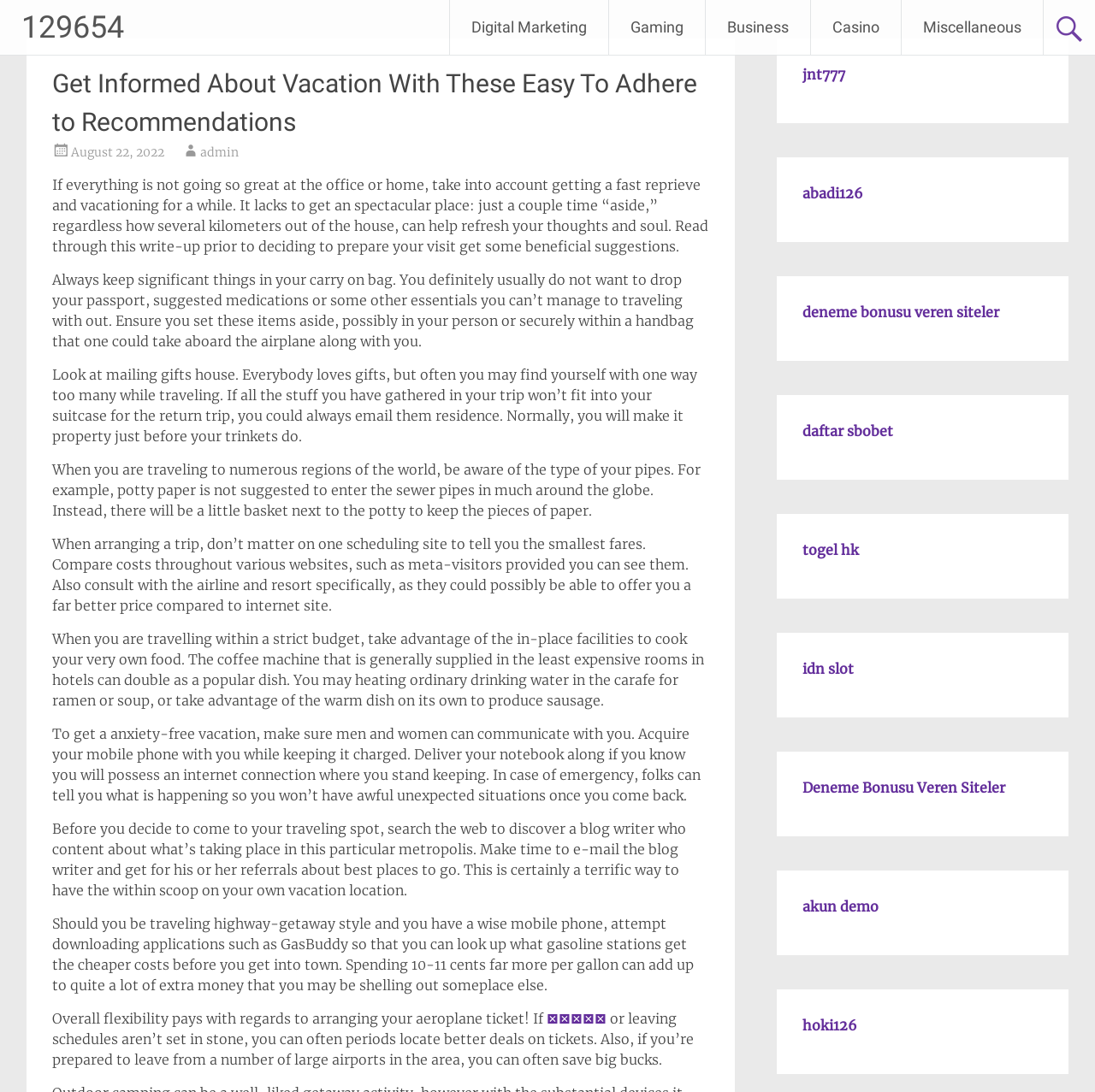Determine the main text heading of the webpage and provide its content.

Get Informed About Vacation With These Easy To Adhere to Recommendations